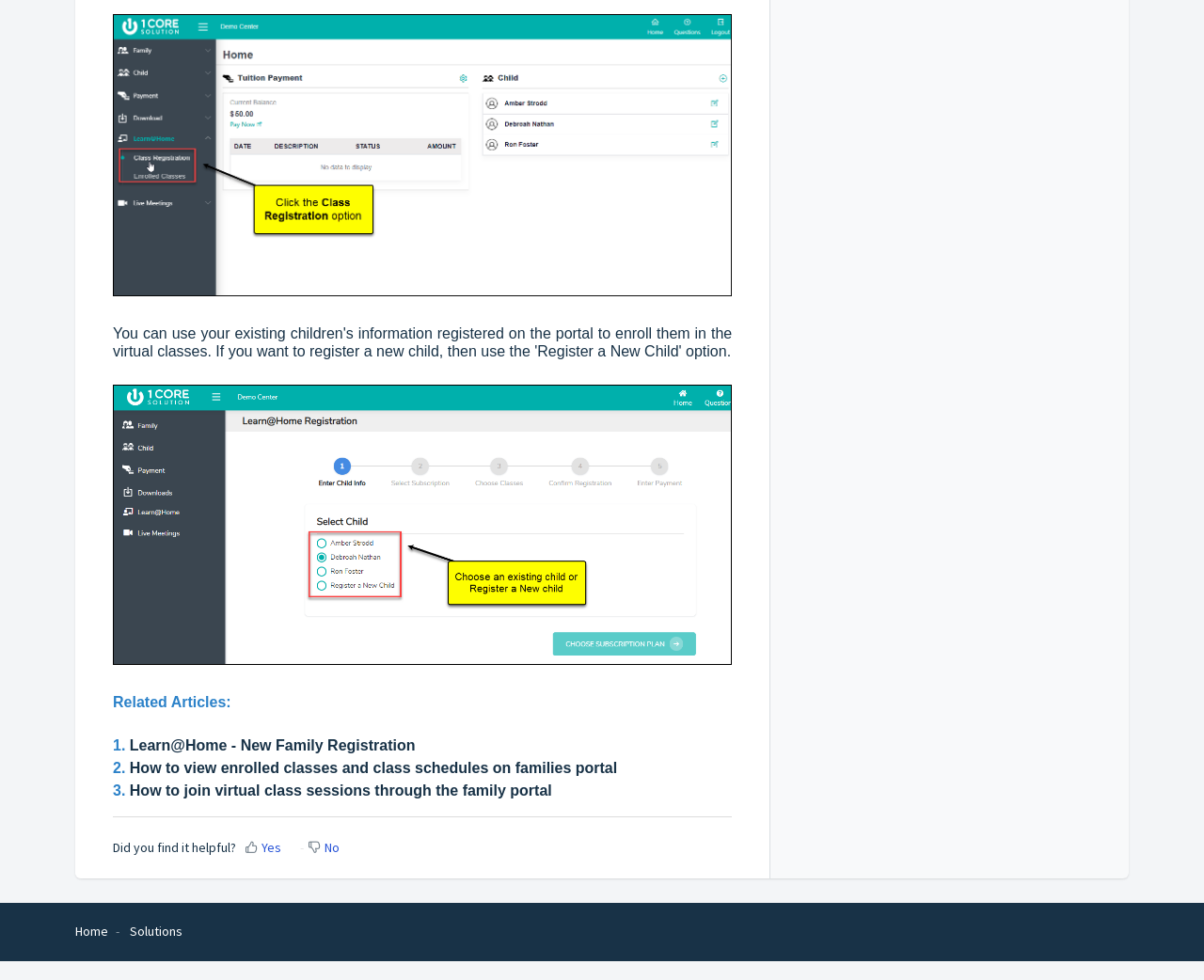Identify the bounding box for the UI element described as: "Learn@Home - New Family Registration". Ensure the coordinates are four float numbers between 0 and 1, formatted as [left, top, right, bottom].

[0.108, 0.752, 0.345, 0.768]